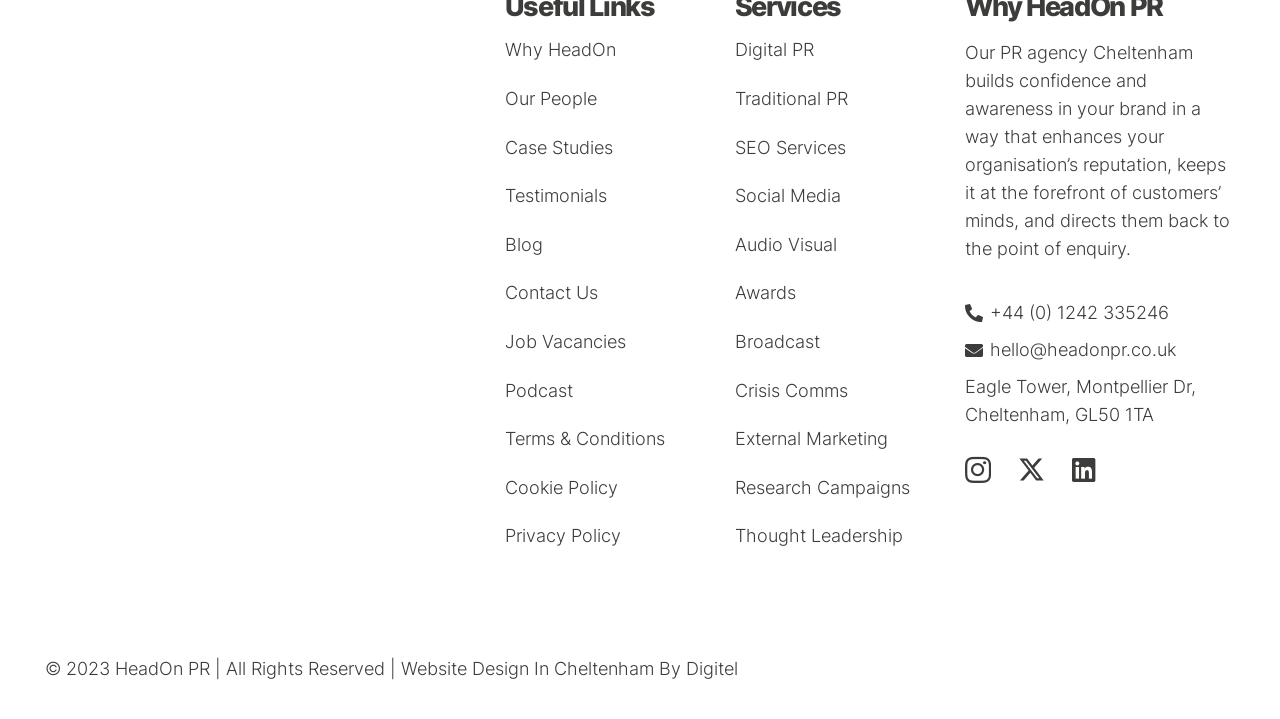Bounding box coordinates are specified in the format (top-left x, top-left y, bottom-right x, bottom-right y). All values are floating point numbers bounded between 0 and 1. Please provide the bounding box coordinate of the region this sentence describes: Website Design In Cheltenham

[0.313, 0.915, 0.511, 0.944]